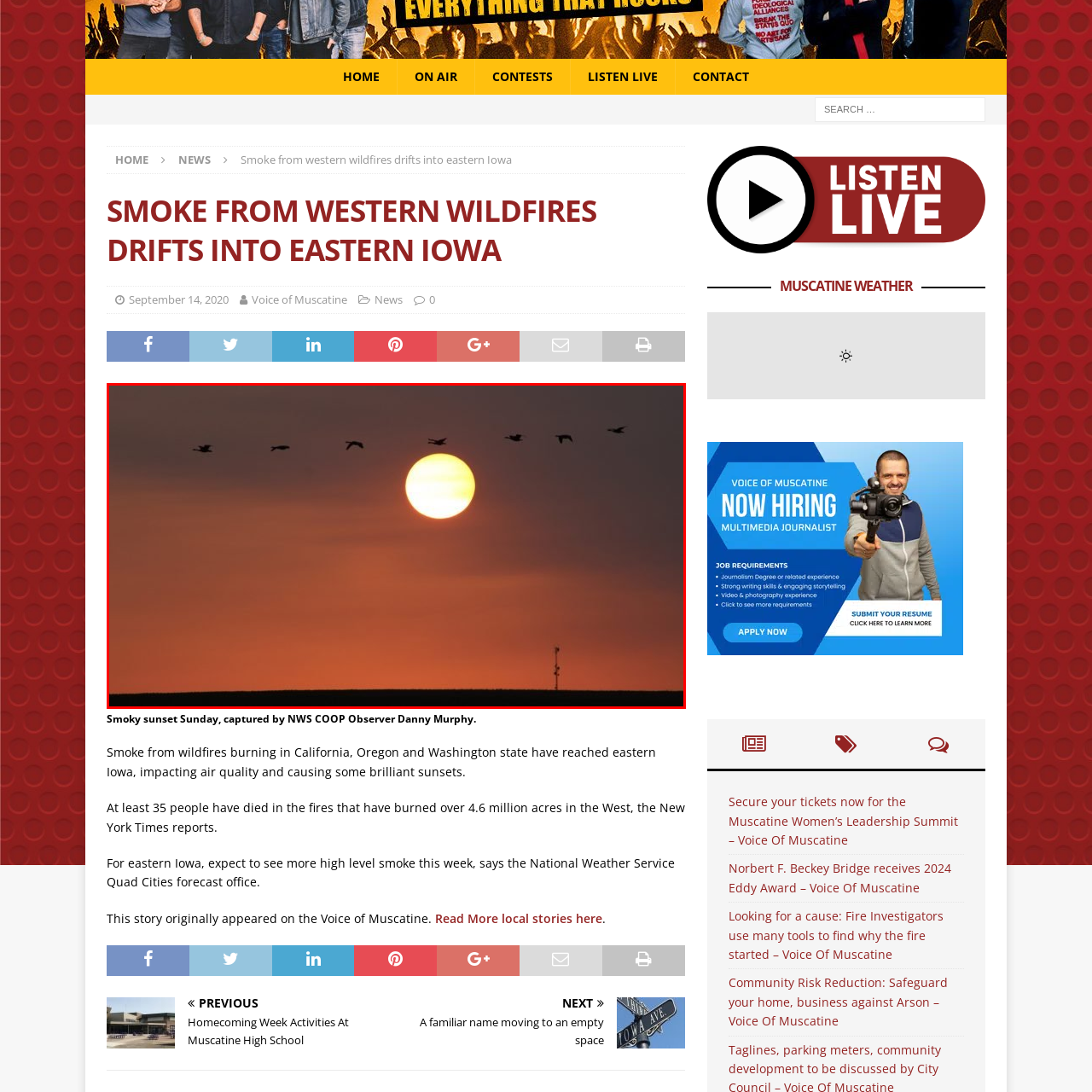Examine the section enclosed by the red box and give a brief answer to the question: What is the weather vane hinting at?

changing atmospheric conditions